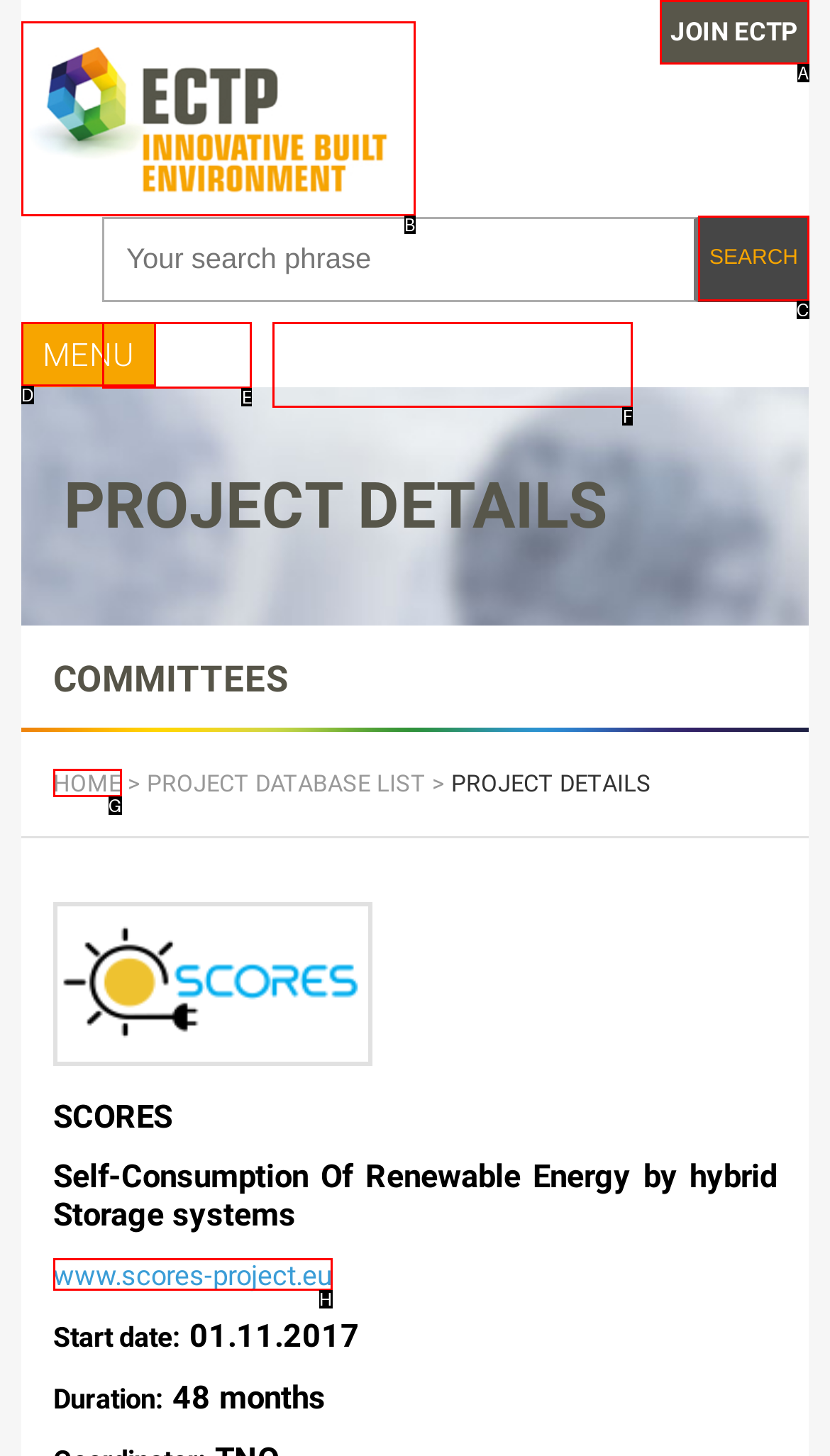Identify the UI element described as: value="Find"
Answer with the option's letter directly.

F